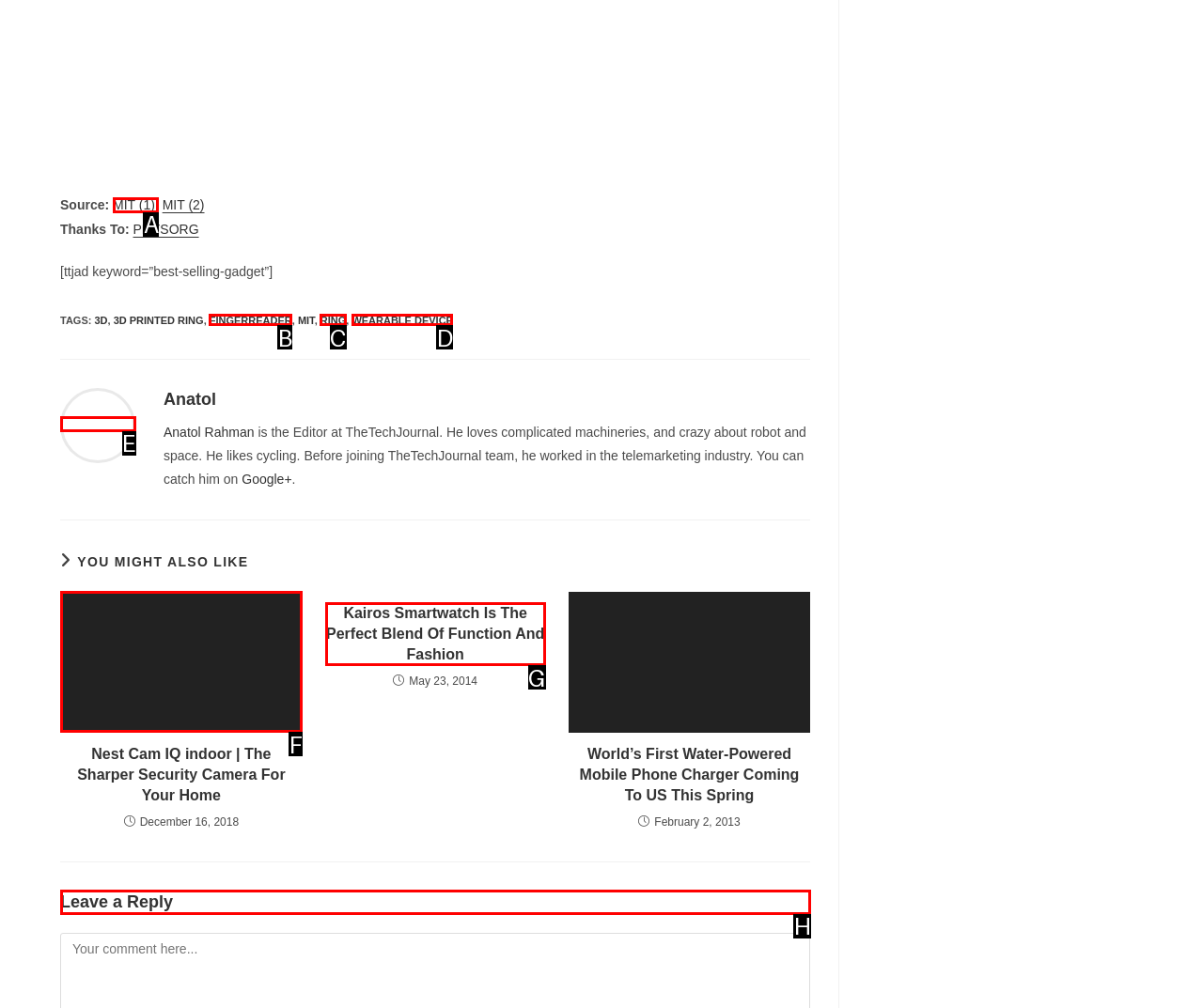Select the appropriate bounding box to fulfill the task: Leave a reply to the article Respond with the corresponding letter from the choices provided.

H